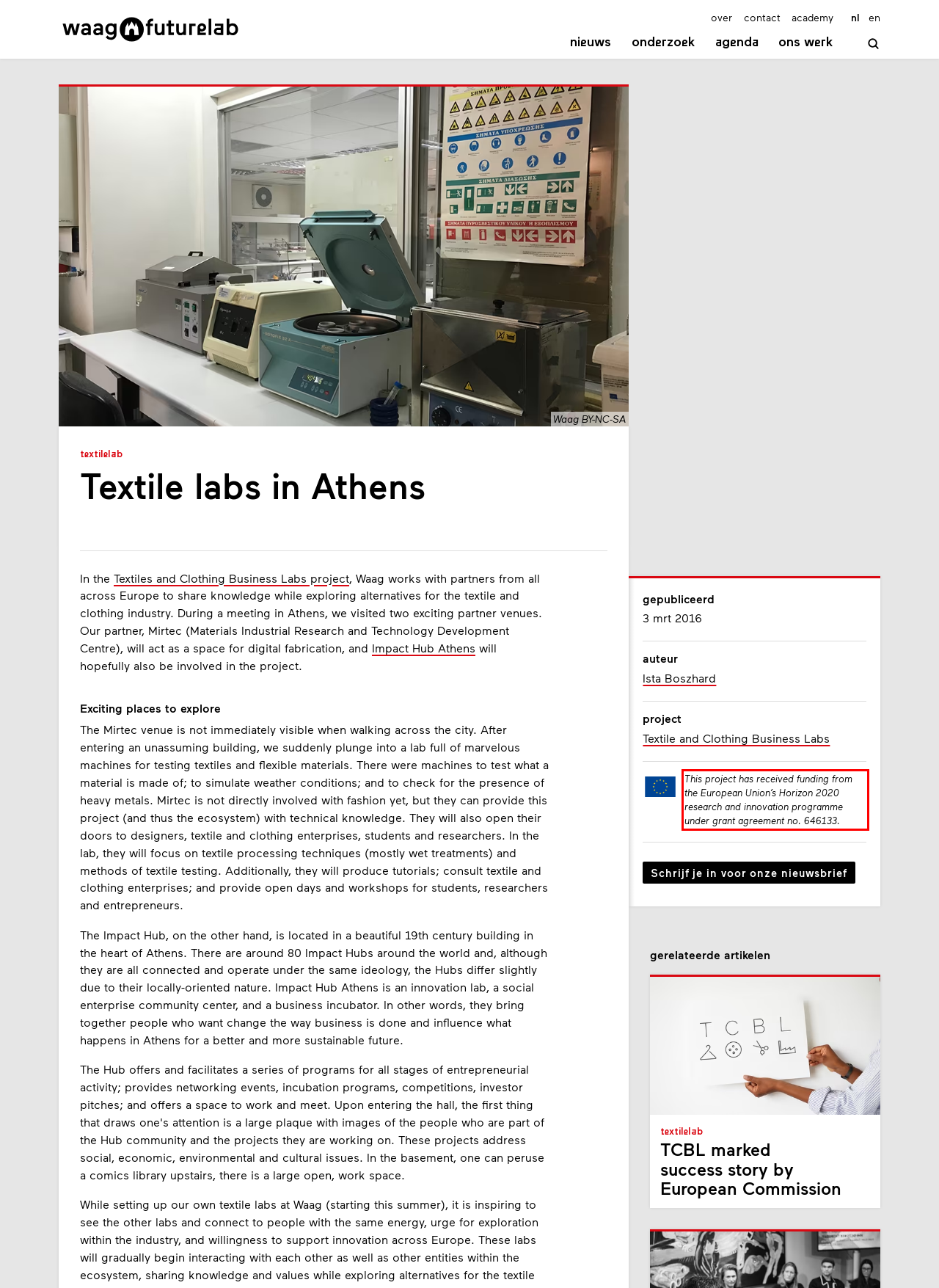Using the provided screenshot of a webpage, recognize the text inside the red rectangle bounding box by performing OCR.

This project has received funding from the European Union’s Horizon 2020 research and innovation programme under grant agreement no. 646133.